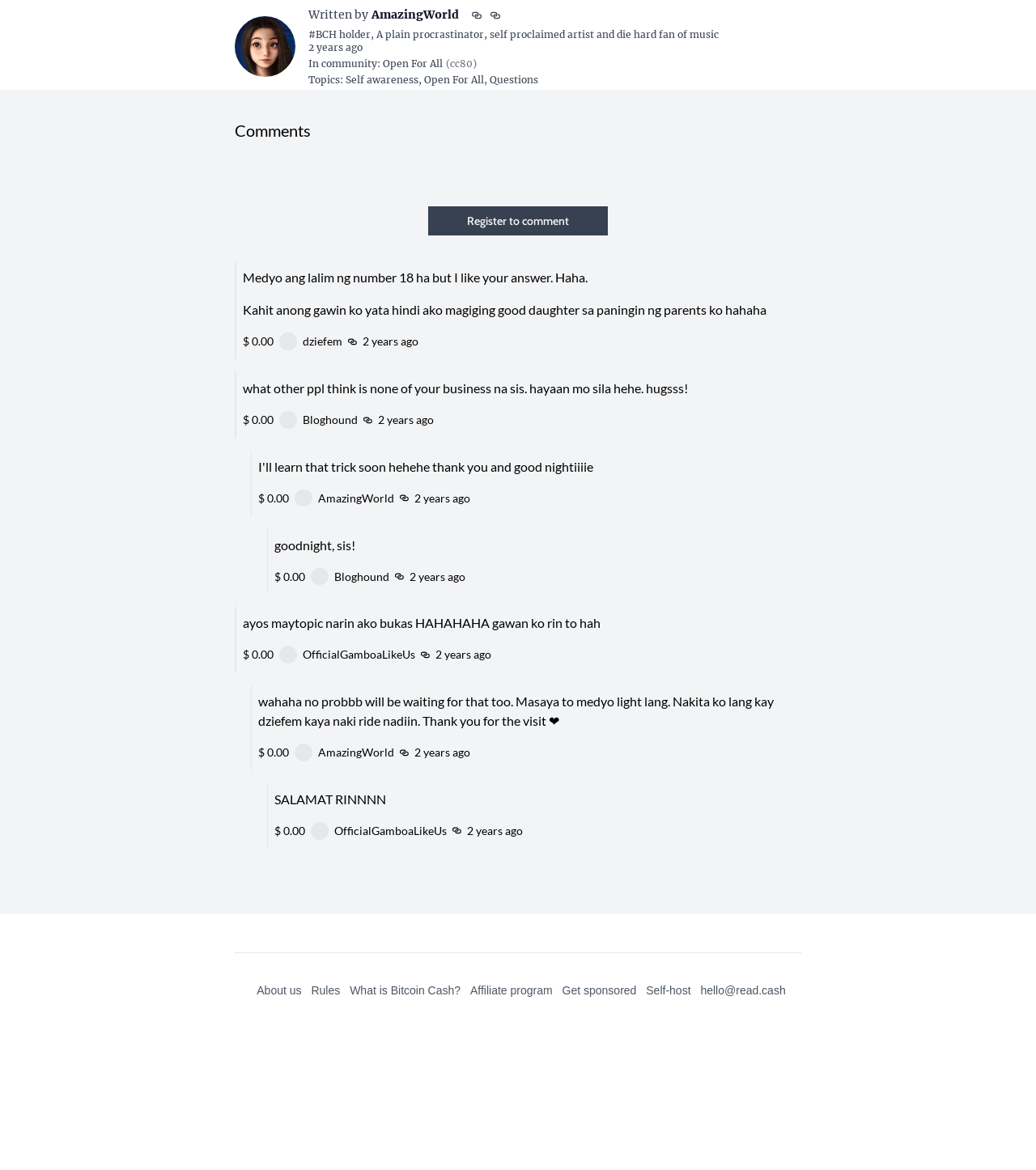Please provide a one-word or short phrase answer to the question:
Who is the author of this post?

AmazingWorld